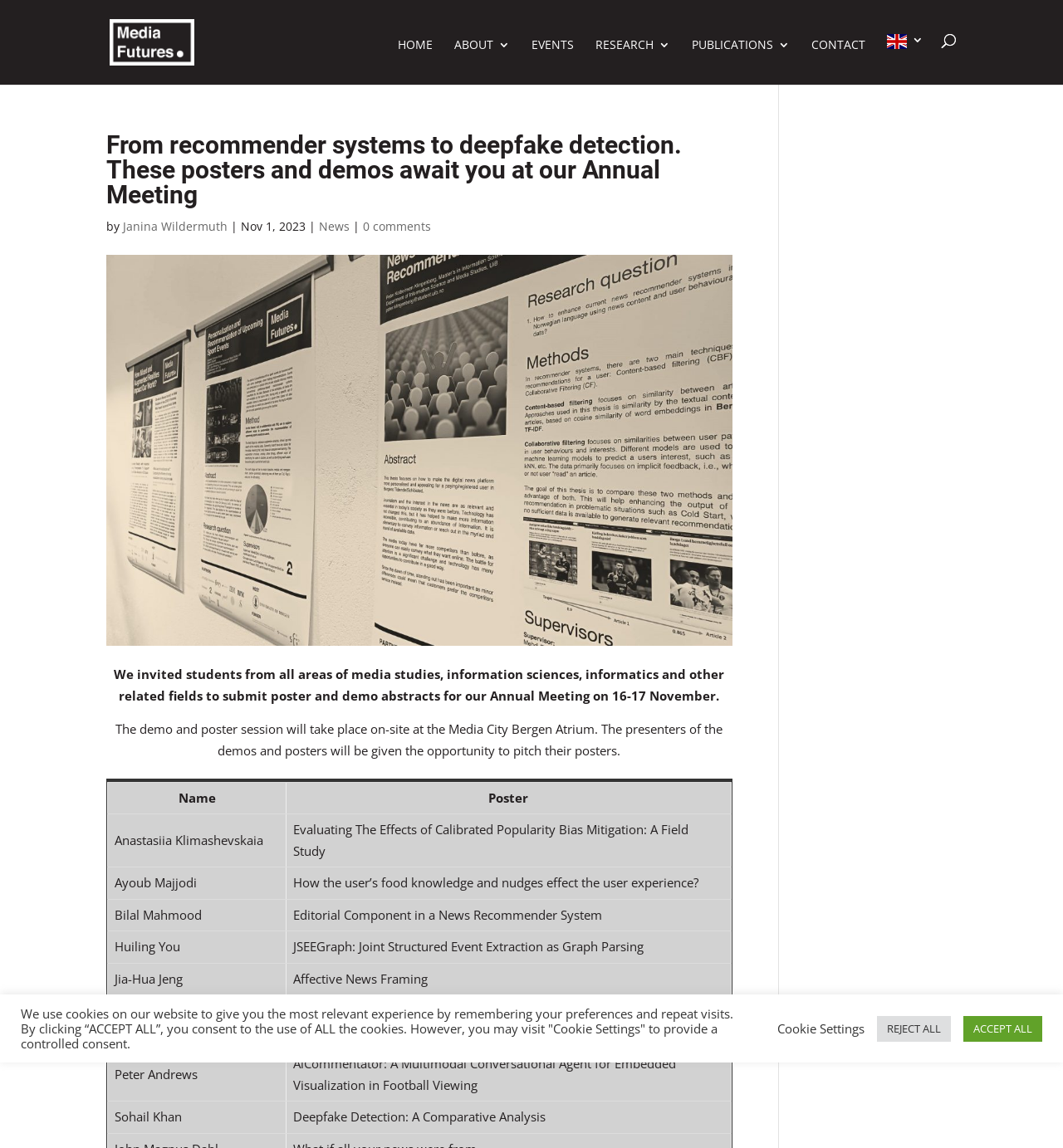What is the topic of the poster by Anastasiia Klimashevskaia?
Based on the screenshot, respond with a single word or phrase.

Evaluating The Effects of Calibrated Popularity Bias Mitigation